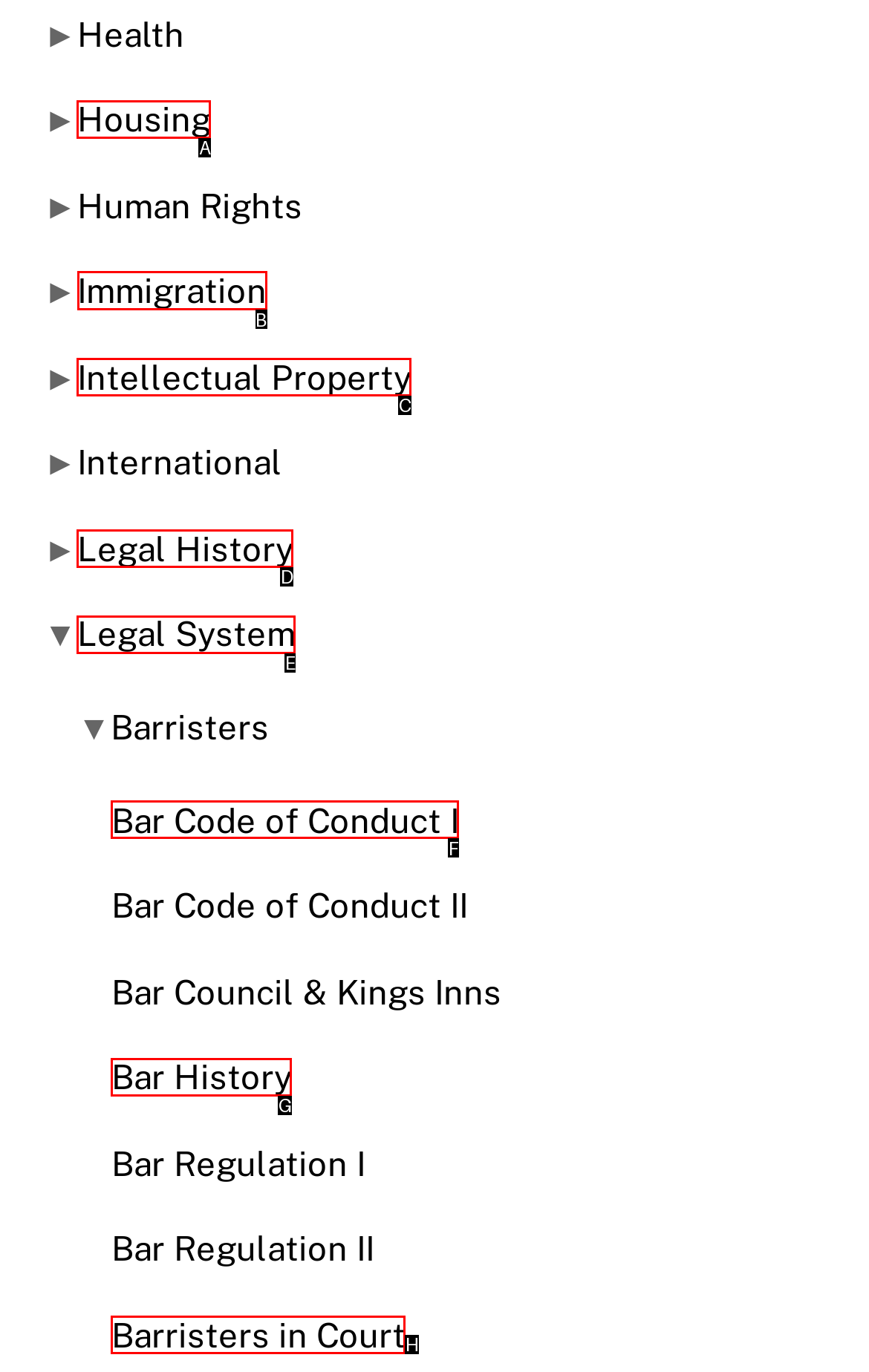Tell me which one HTML element I should click to complete this task: Go to Immigration Answer with the option's letter from the given choices directly.

B